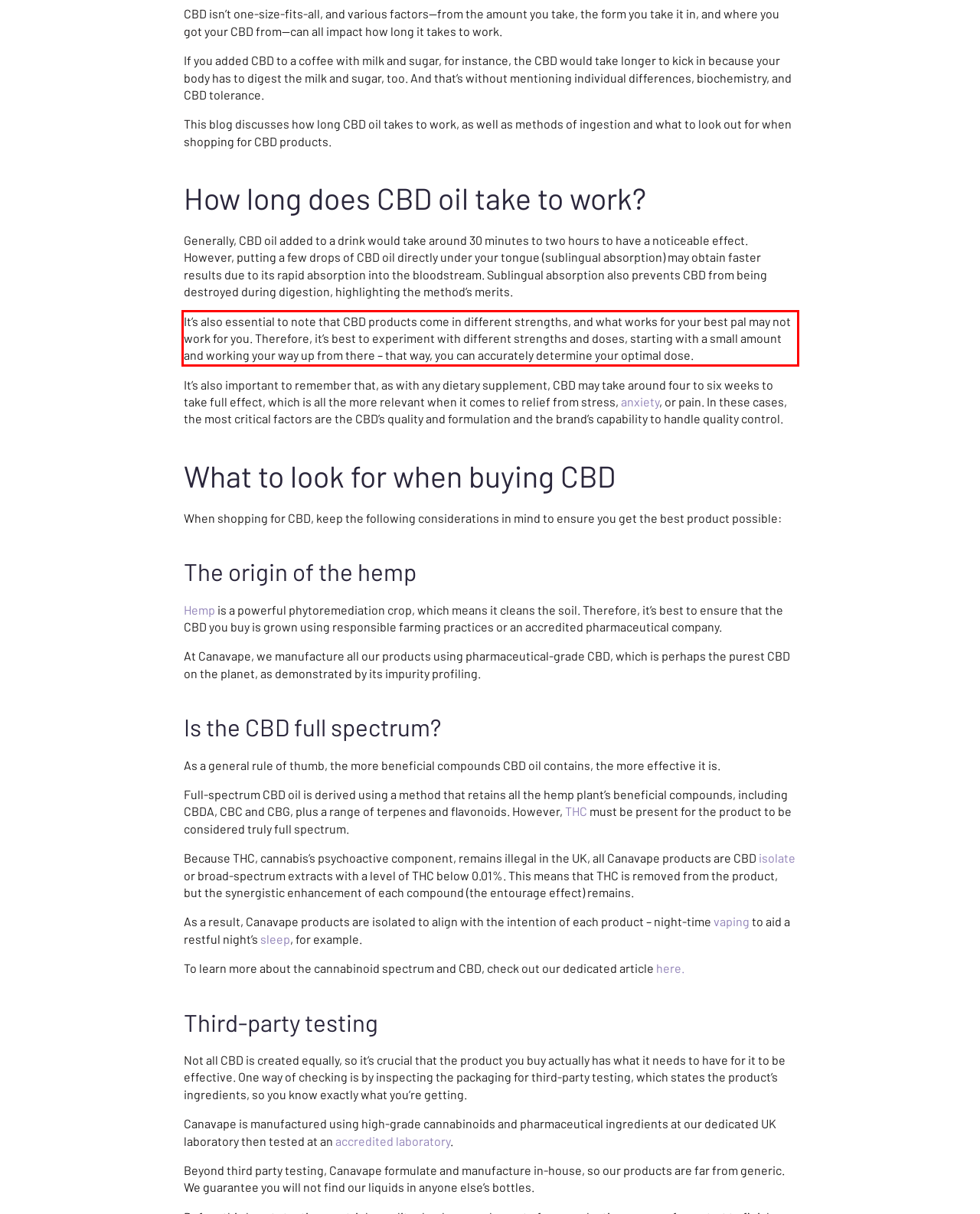Identify the text inside the red bounding box on the provided webpage screenshot by performing OCR.

It’s also essential to note that CBD products come in different strengths, and what works for your best pal may not work for you. Therefore, it’s best to experiment with different strengths and doses, starting with a small amount and working your way up from there – that way, you can accurately determine your optimal dose.